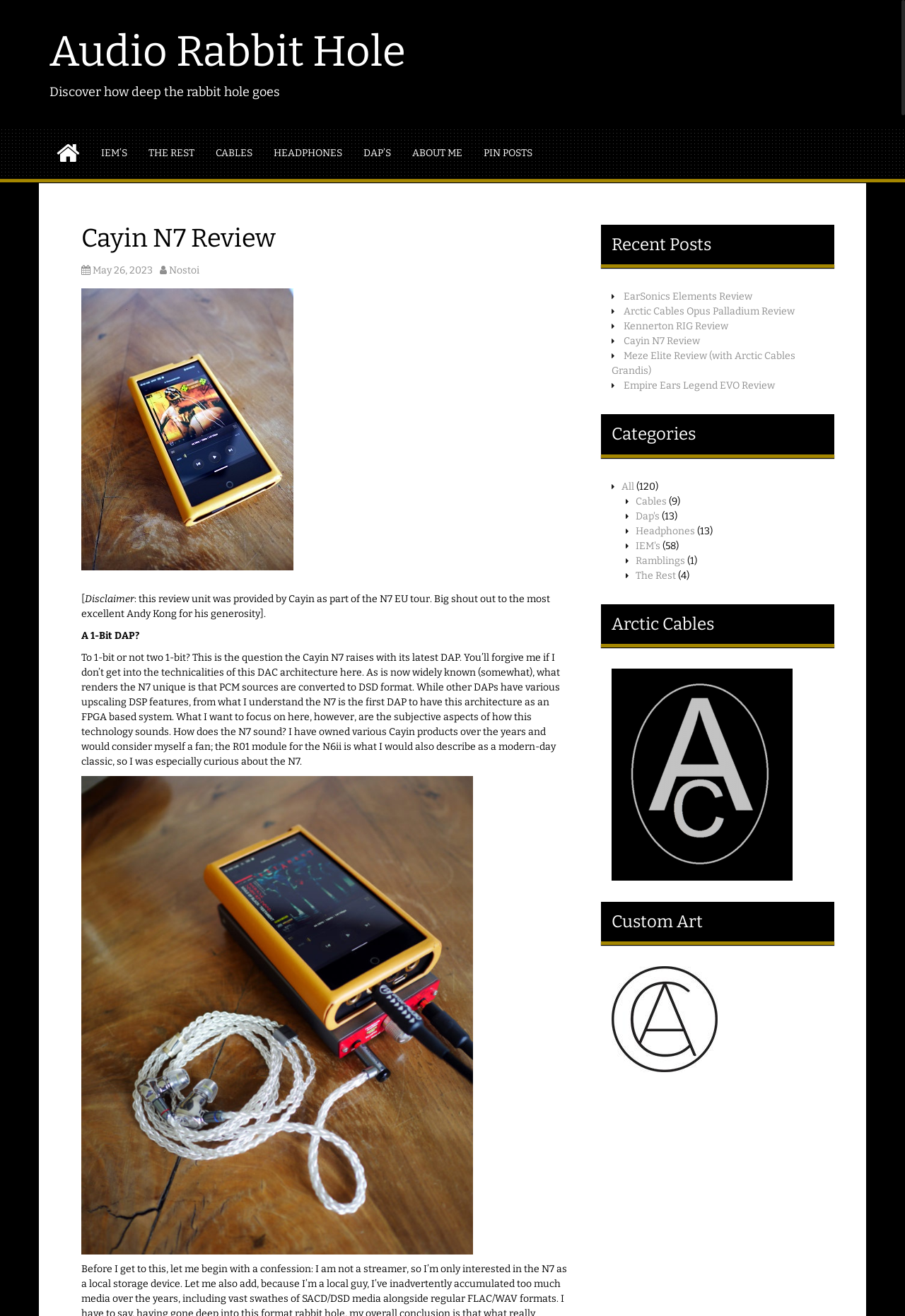Find the bounding box coordinates for the area that should be clicked to accomplish the instruction: "Visit the 'Arctic Cables' page".

[0.676, 0.584, 0.876, 0.593]